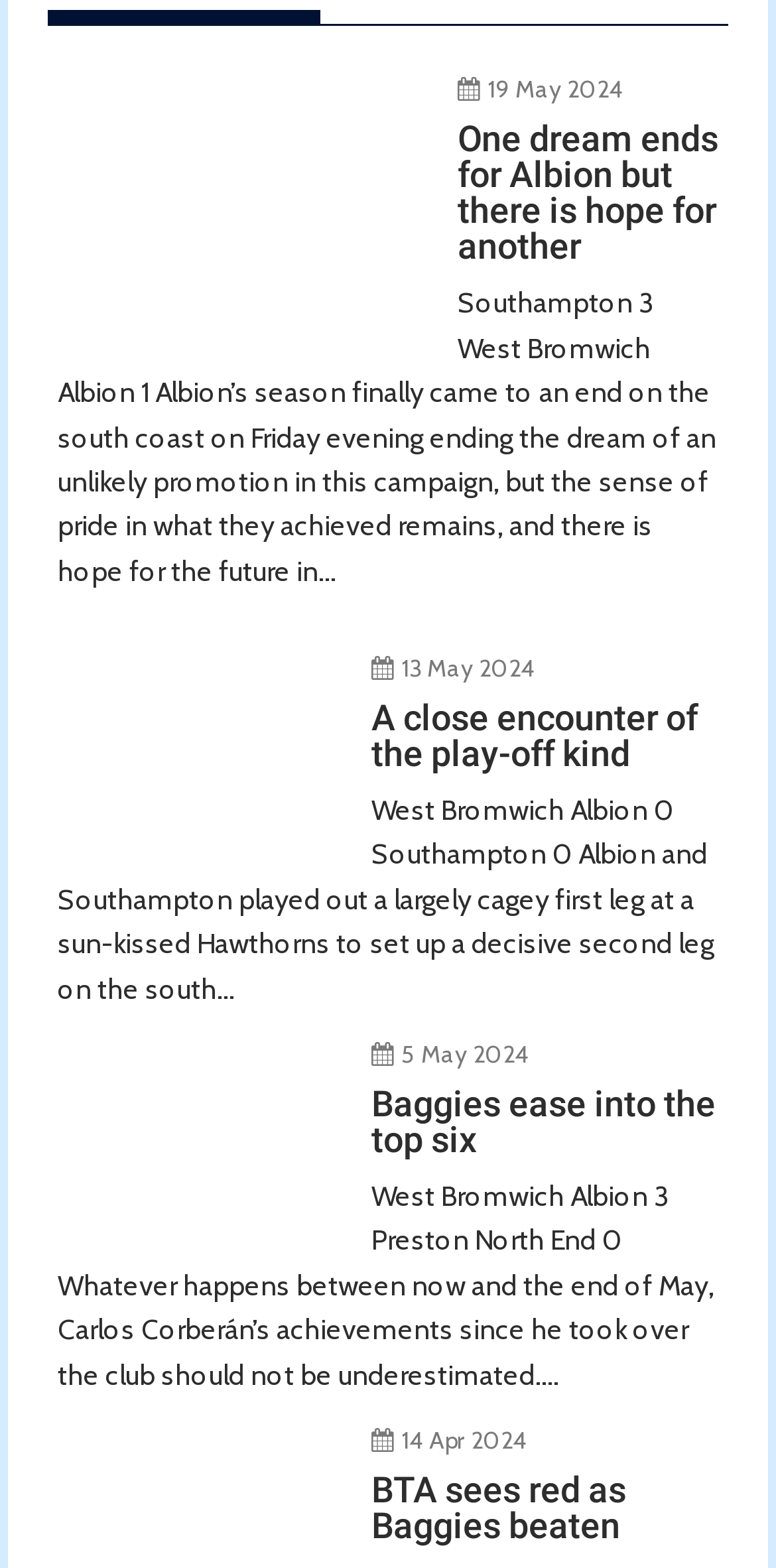Extract the bounding box coordinates of the UI element described: "19 May 2024". Provide the coordinates in the format [left, top, right, bottom] with values ranging from 0 to 1.

[0.628, 0.047, 0.802, 0.066]